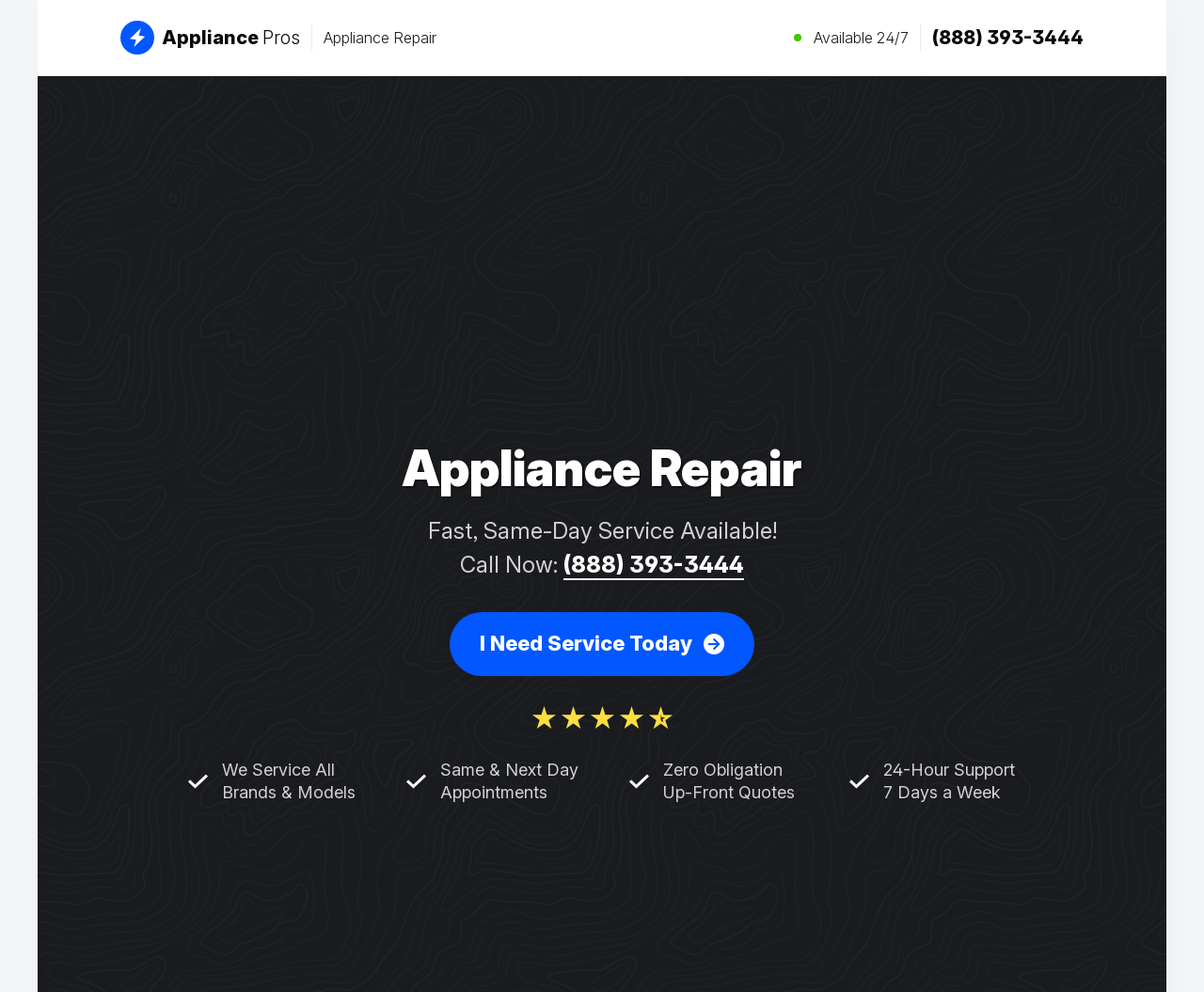Answer the question below using just one word or a short phrase: 
What is the phone number to call for appliance repair?

(888) 393-3444